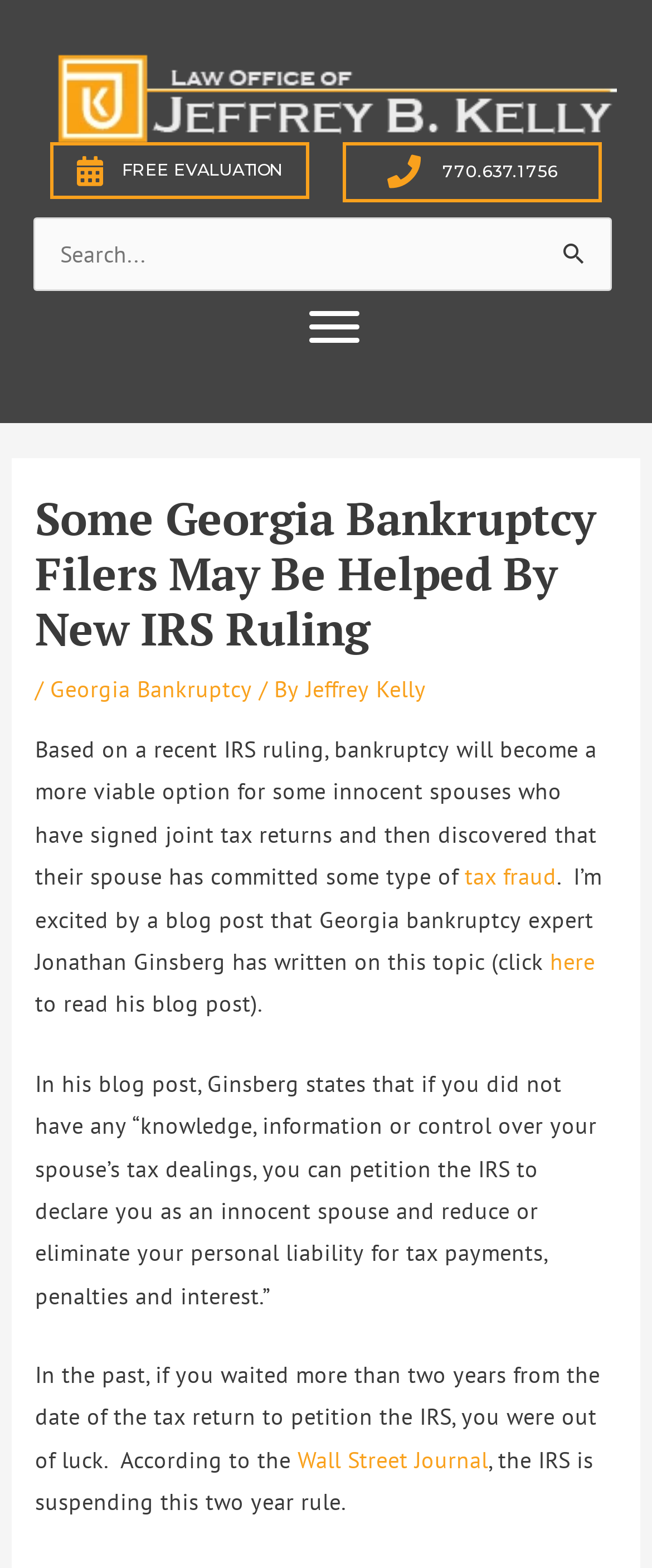Find the bounding box coordinates for the area that should be clicked to accomplish the instruction: "Click the 'Menu' button".

[0.474, 0.199, 0.551, 0.219]